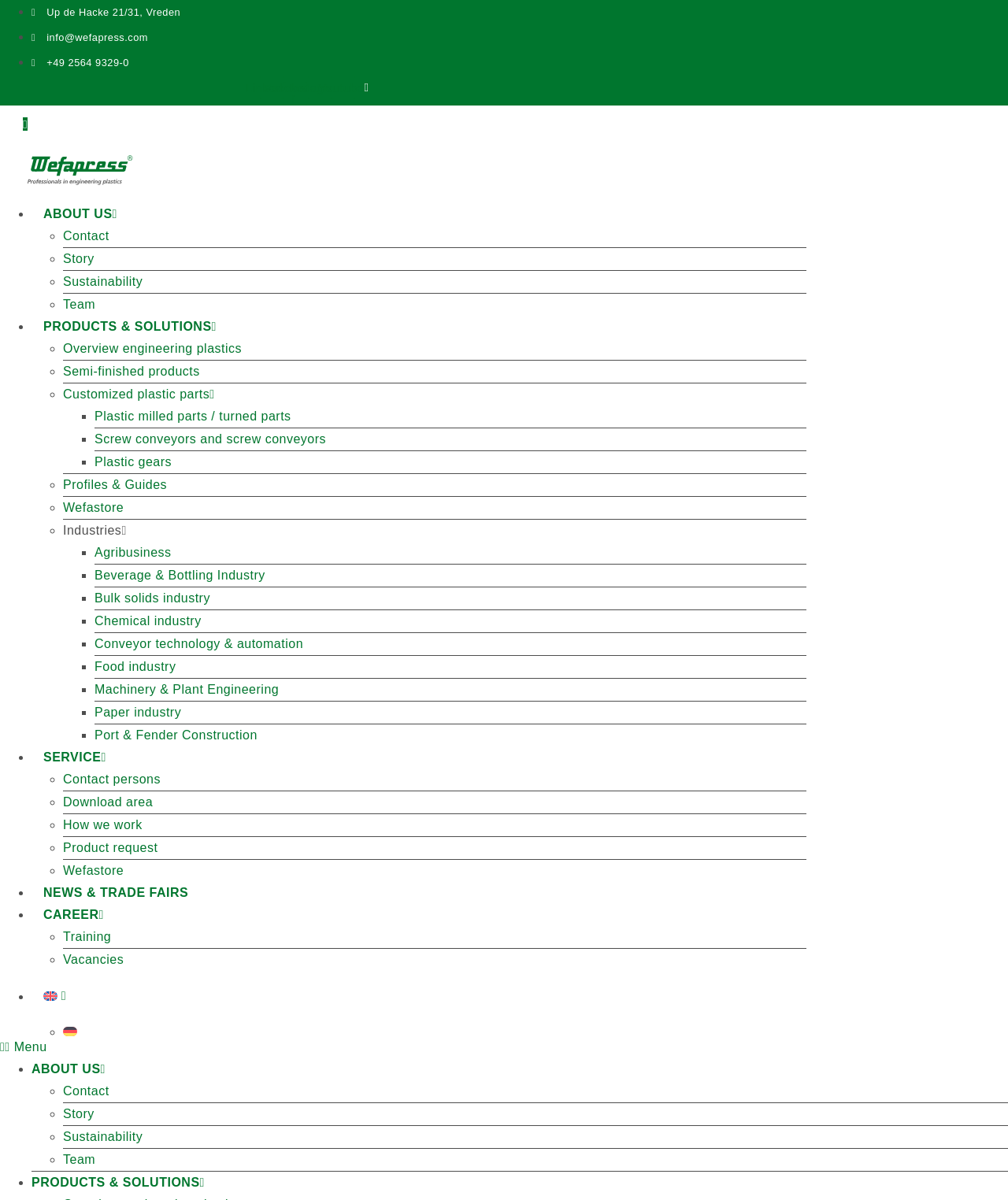Specify the bounding box coordinates of the element's region that should be clicked to achieve the following instruction: "Toggle the menu". The bounding box coordinates consist of four float numbers between 0 and 1, in the format [left, top, right, bottom].

[0.0, 0.863, 0.8, 0.882]